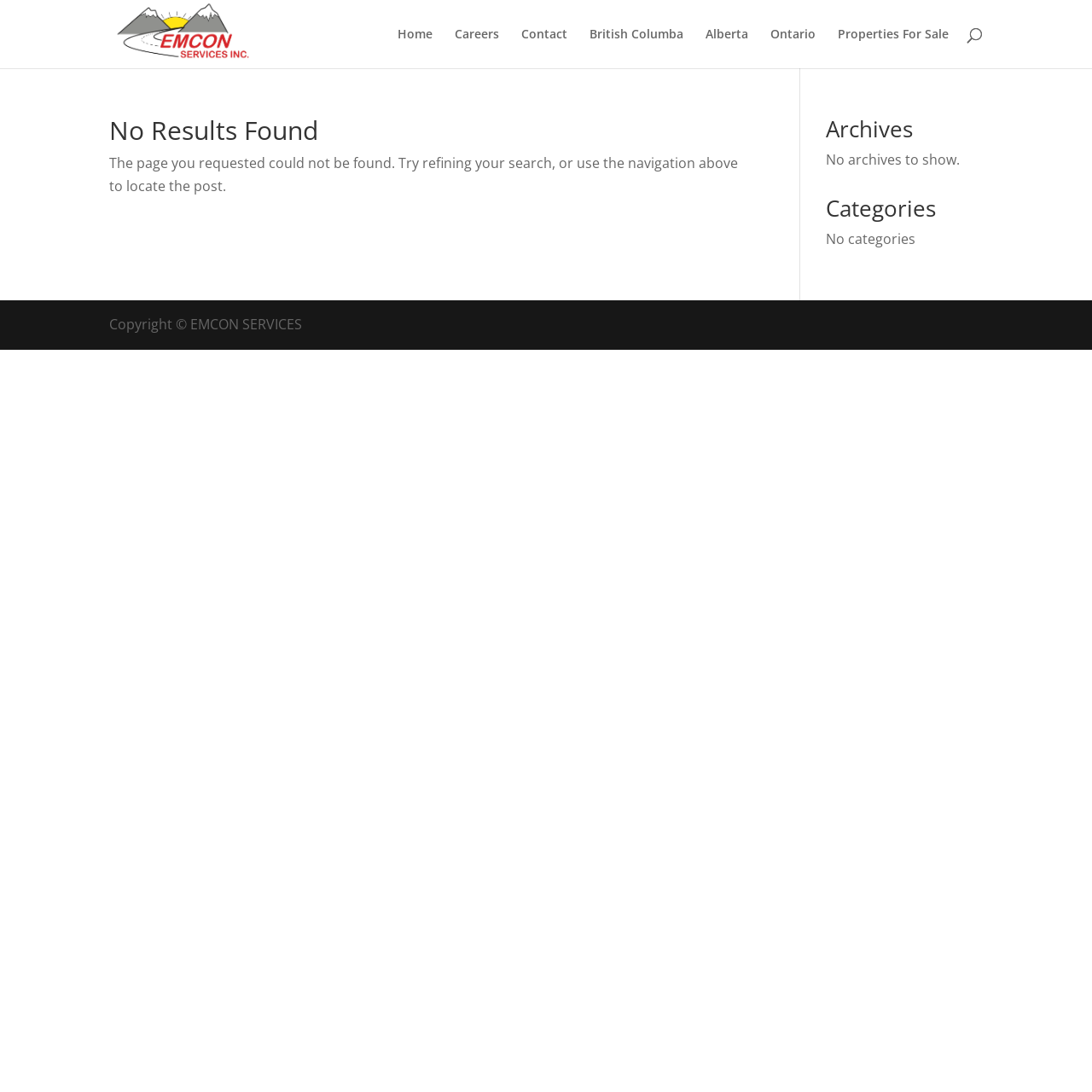Can you find the bounding box coordinates for the element that needs to be clicked to execute this instruction: "view properties for sale"? The coordinates should be given as four float numbers between 0 and 1, i.e., [left, top, right, bottom].

[0.767, 0.026, 0.869, 0.062]